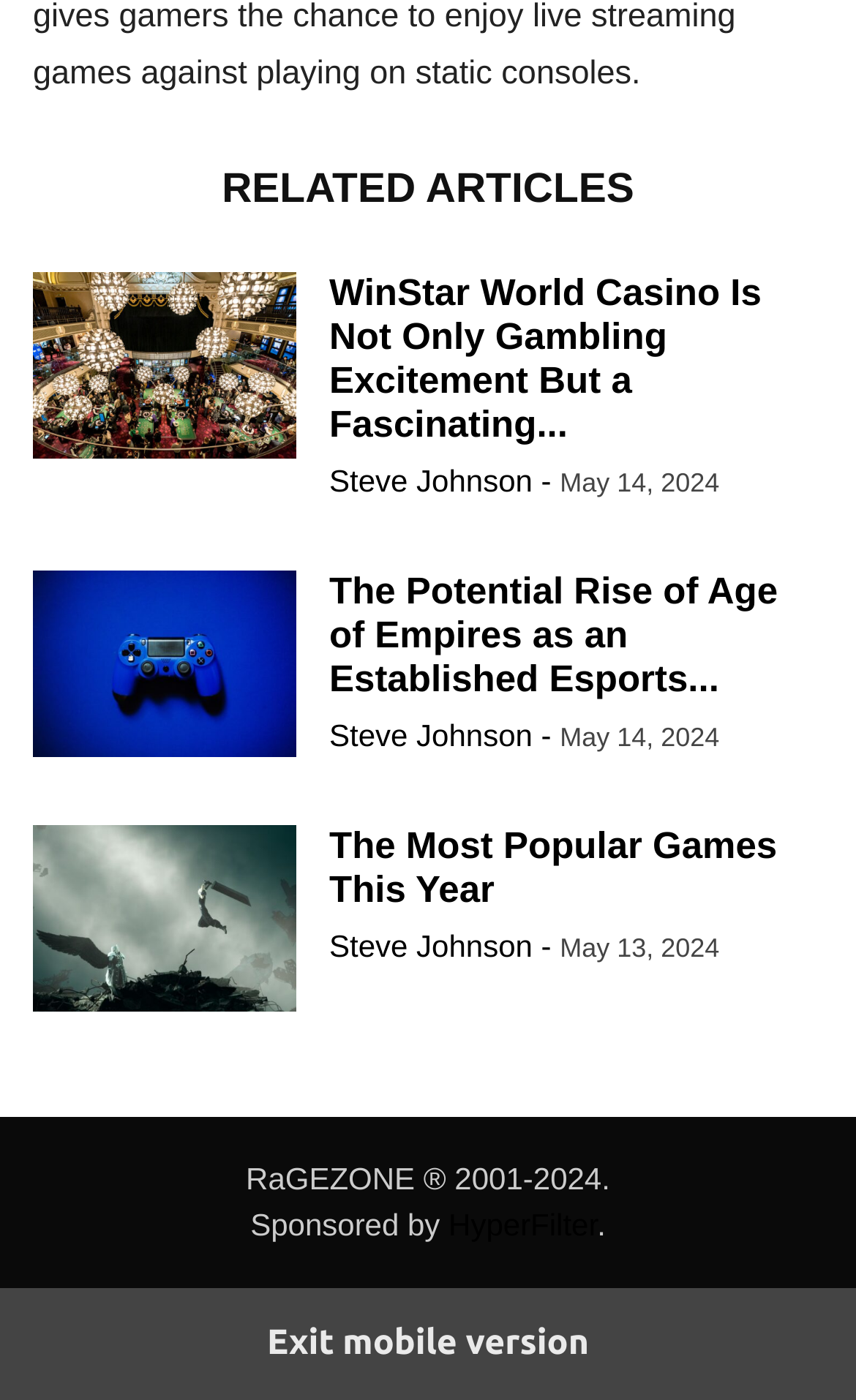Based on the image, please respond to the question with as much detail as possible:
What is the date of the second article?

I examined the time element below each article heading and found that the date of the second article is May 14, 2024.